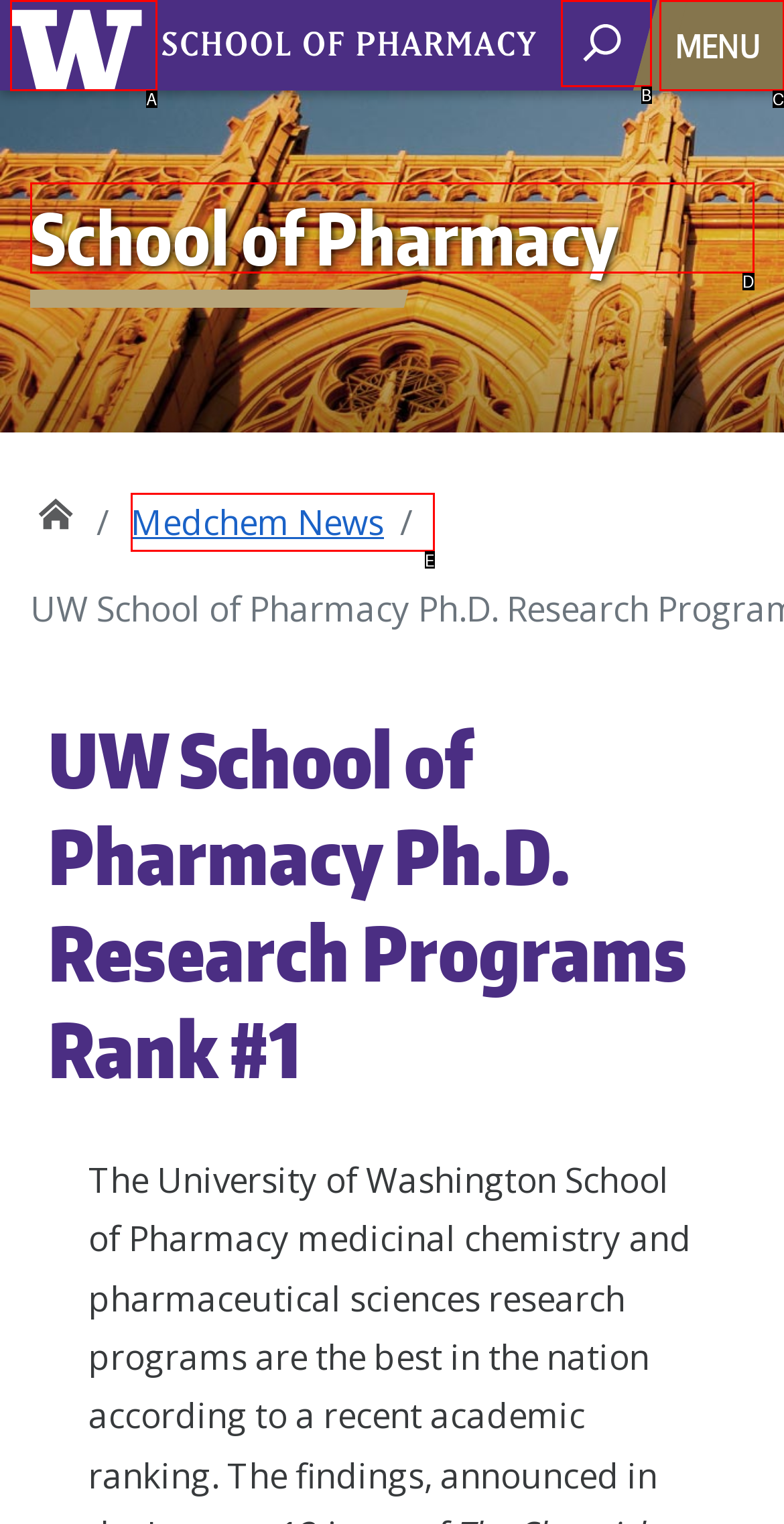Identify the UI element that best fits the description: UW School of Pharmacy Home
Respond with the letter representing the correct option.

A